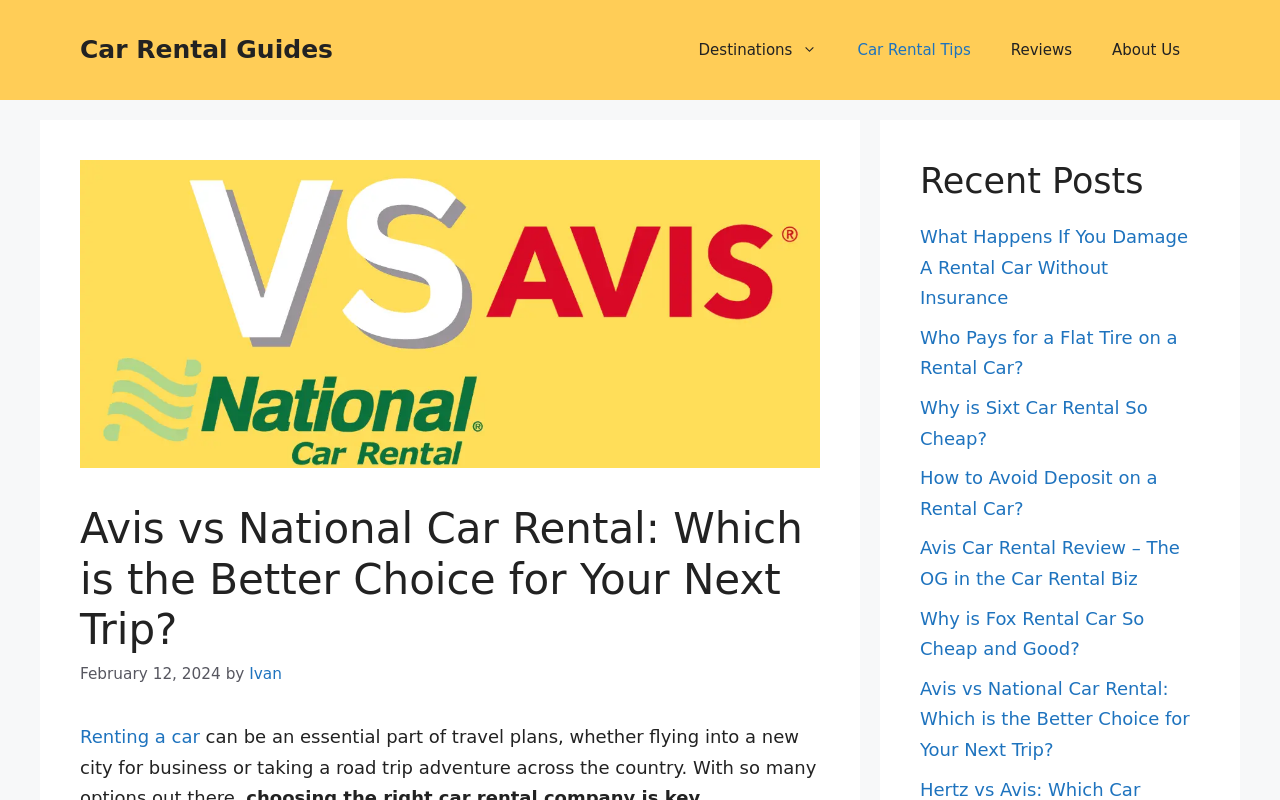Please determine the bounding box coordinates for the UI element described as: "Destinations".

[0.53, 0.025, 0.654, 0.1]